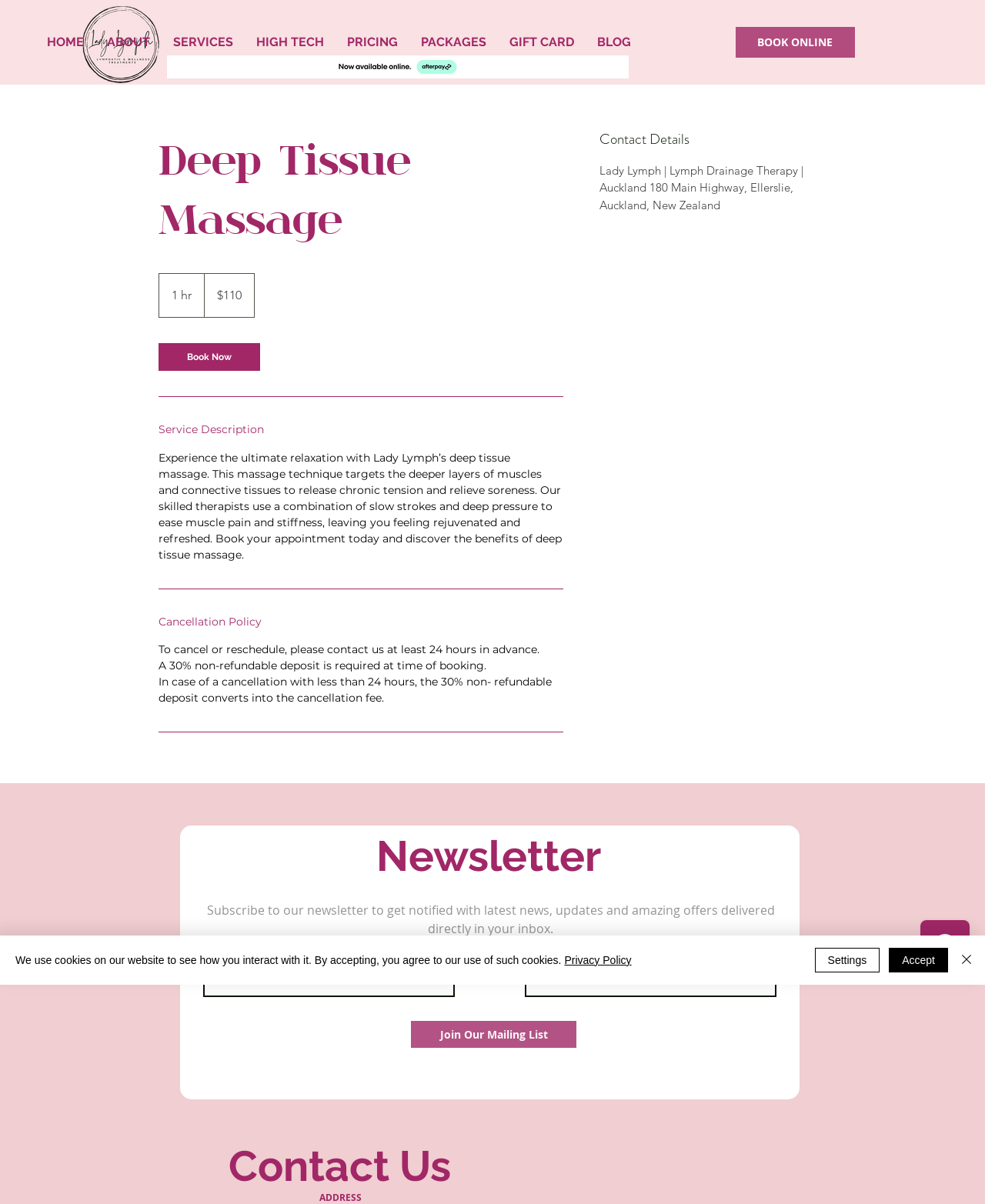Please find and provide the title of the webpage.

Deep Tissue Massage